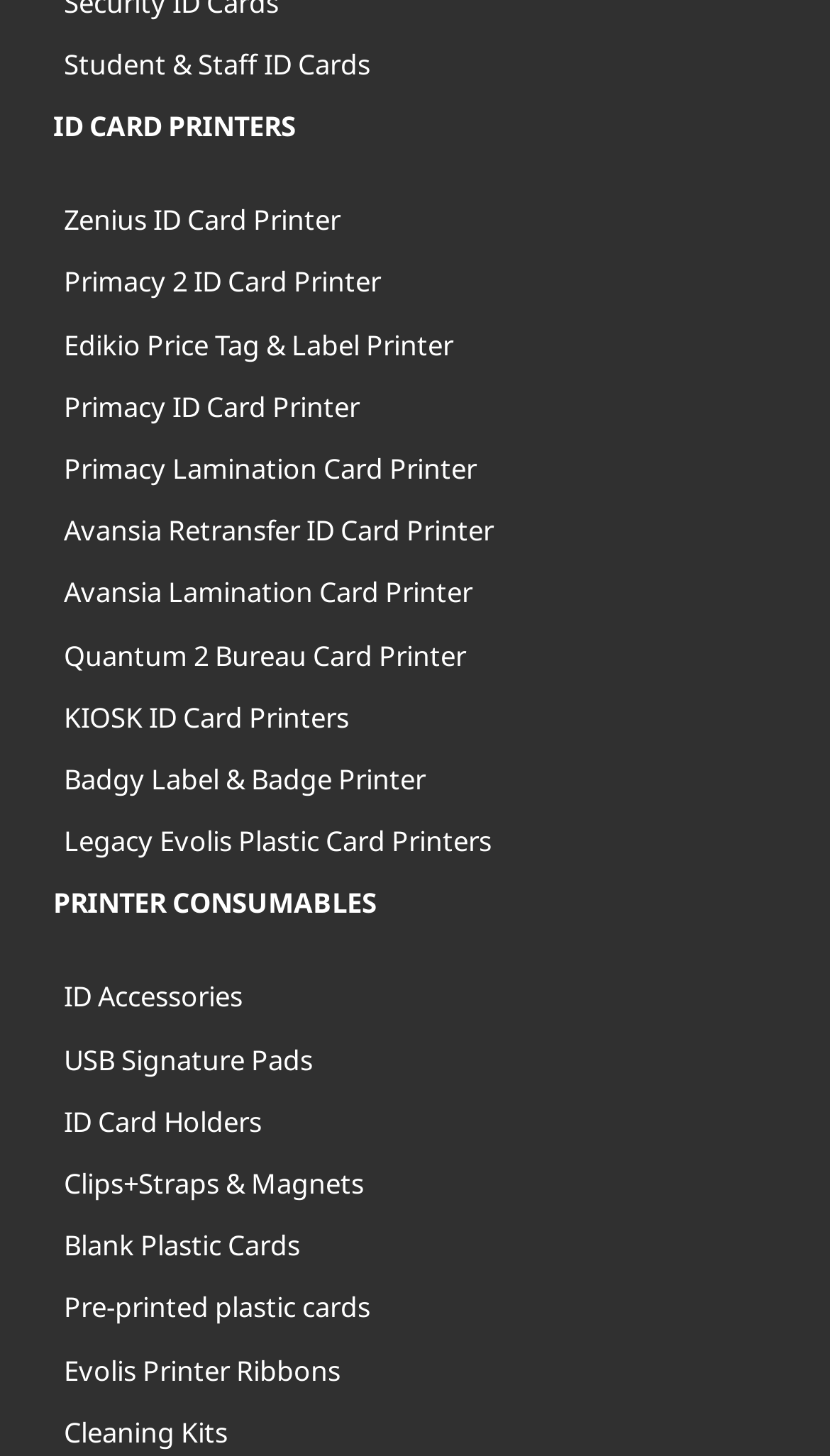Provide the bounding box coordinates for the area that should be clicked to complete the instruction: "Click on Student & Staff ID Cards".

[0.064, 0.023, 0.936, 0.066]